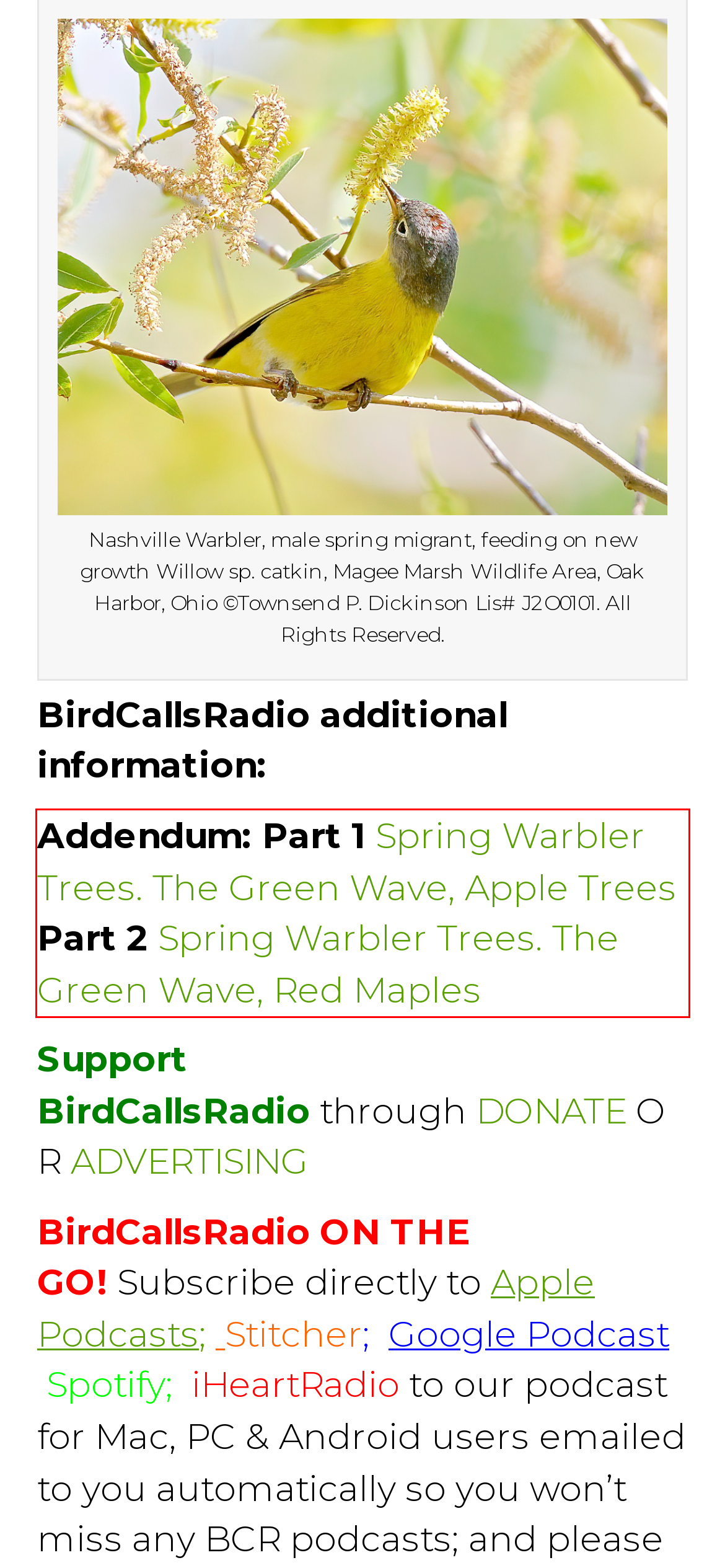Within the screenshot of the webpage, there is a red rectangle. Please recognize and generate the text content inside this red bounding box.

Addendum: Part 1 Spring Warbler Trees. The Green Wave, Apple Trees Part 2 Spring Warbler Trees. The Green Wave, Red Maples